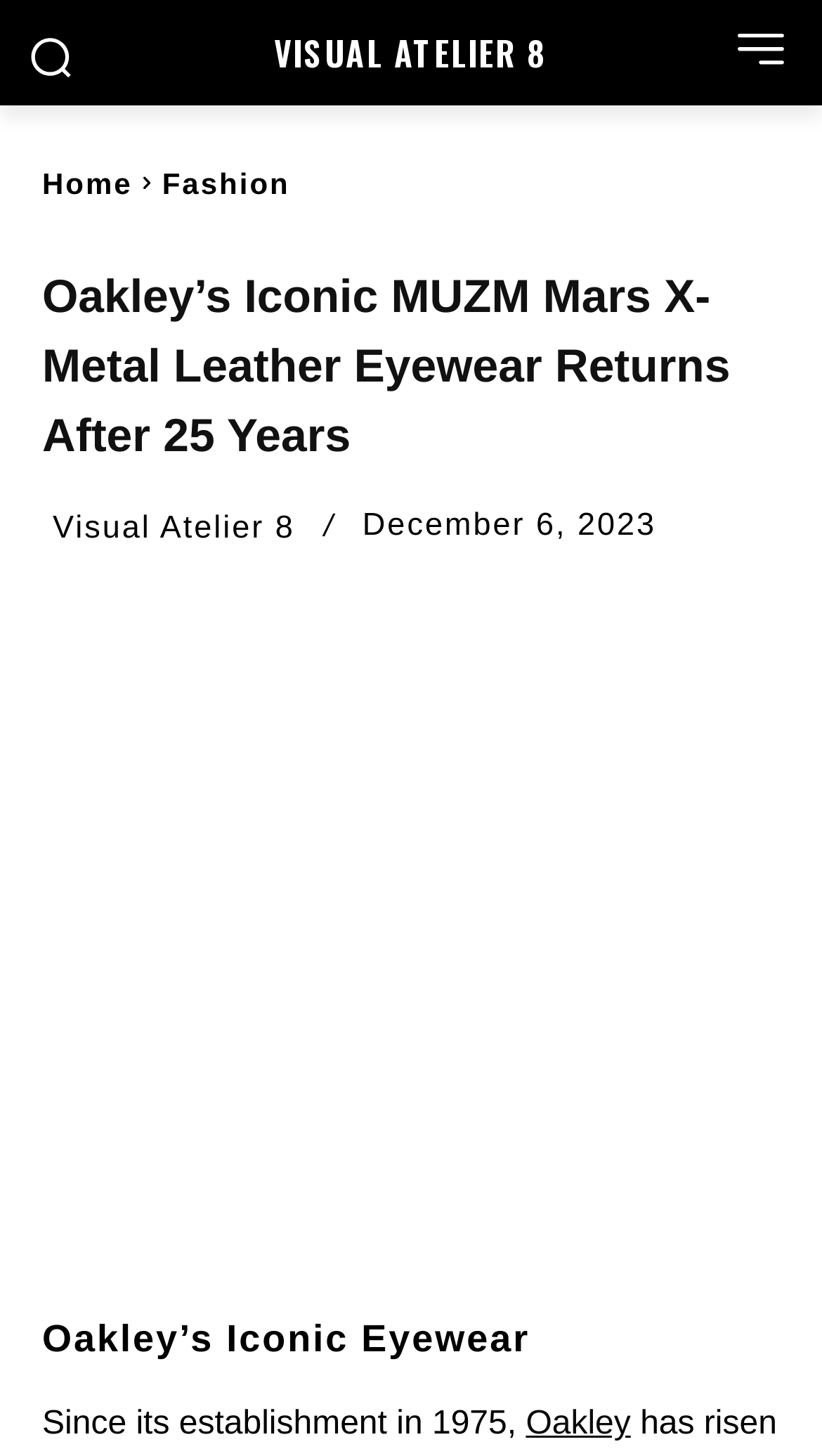What is the name of the website?
Please answer using one word or phrase, based on the screenshot.

Visual Atelier 8